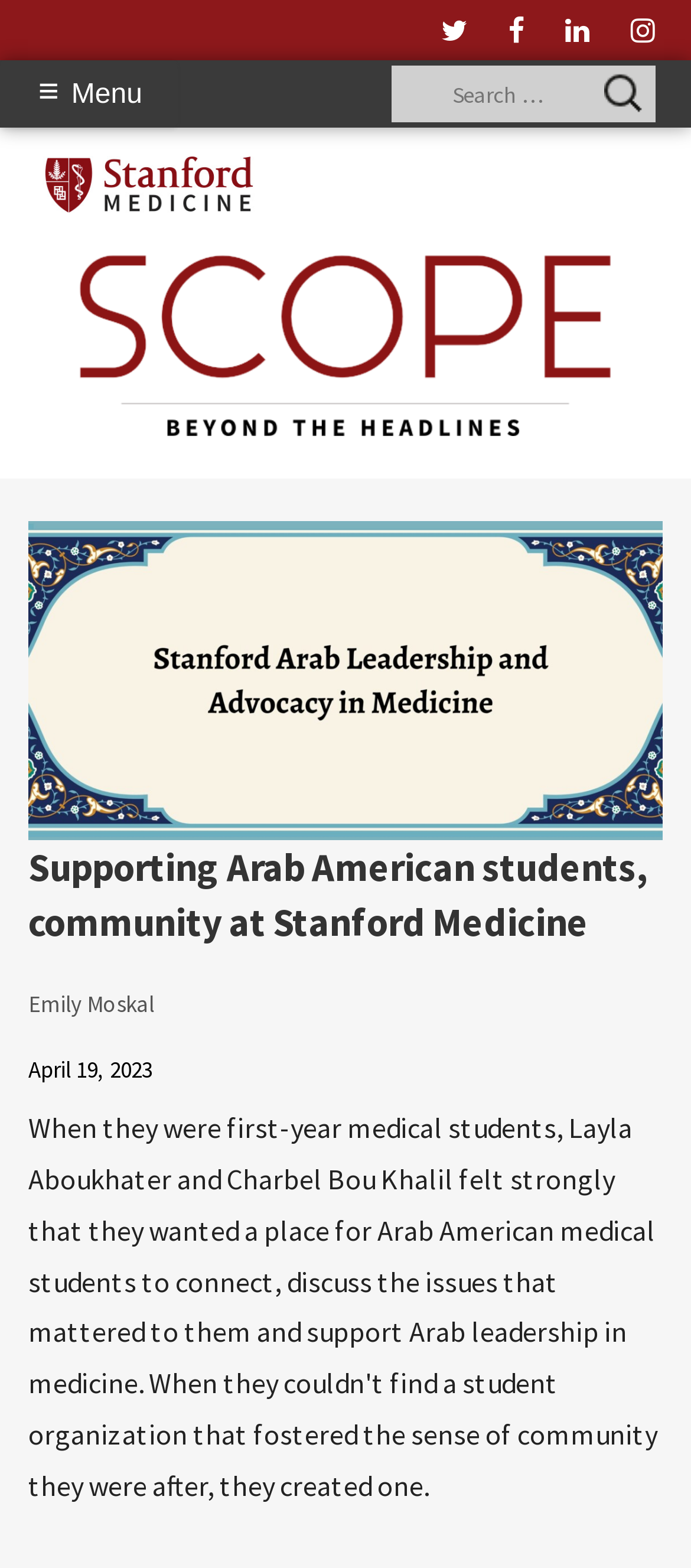What is the name of the author of the article?
Using the image as a reference, answer with just one word or a short phrase.

Emily Moskal